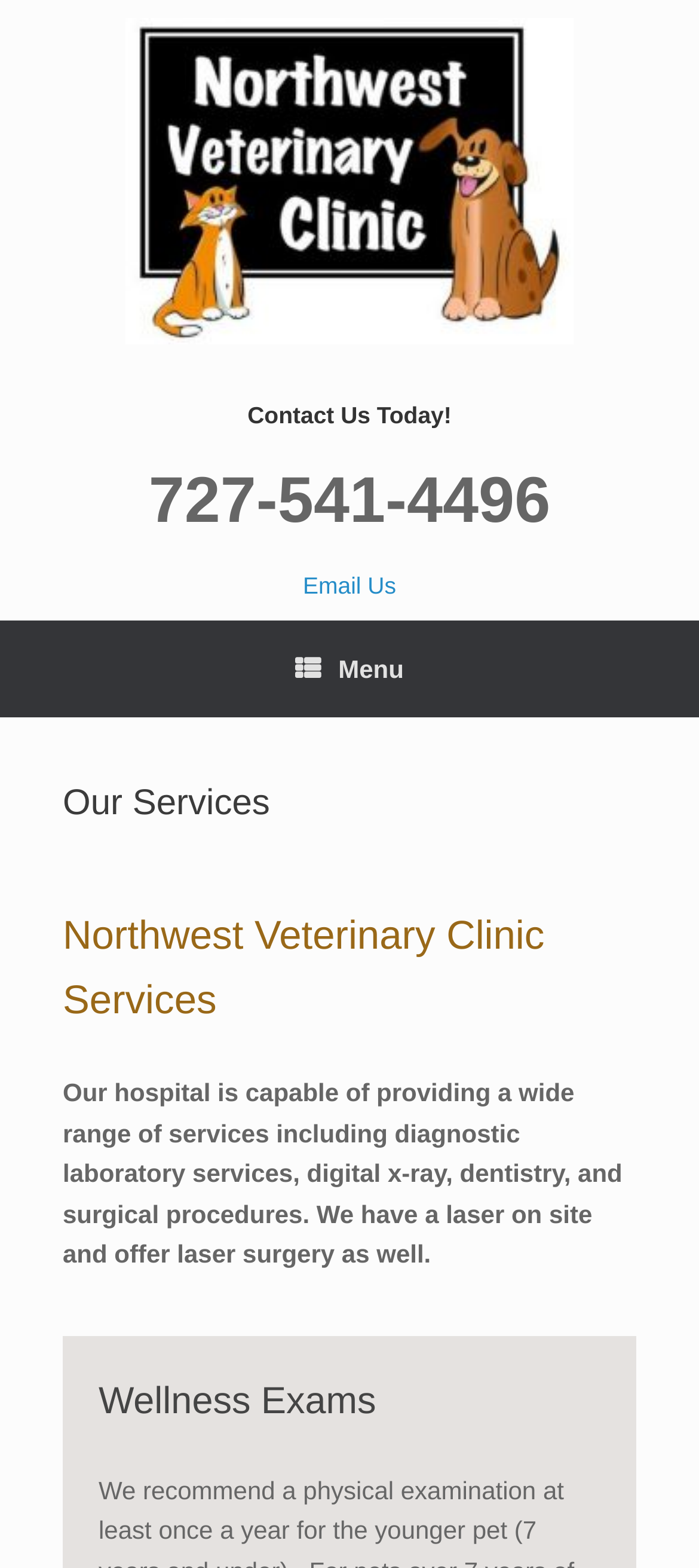Generate a detailed explanation of the webpage's features and information.

The webpage is about the services offered by Northwest Veterinary Clinic. At the top left corner, there is a logo of the clinic, accompanied by a link to the clinic's homepage. Below the logo, there is a section with contact information, including a heading "Contact Us Today!" followed by the clinic's phone number and an "Email Us" link.

To the right of the contact information, there is a menu icon represented by a hamburger symbol. Below the menu icon, there is a header section with a heading "Our Services" and a subheading "Northwest Veterinary Clinic Services". 

Under the header section, there is a paragraph of text that describes the services offered by the clinic, including diagnostic laboratory services, digital x-ray, dentistry, and surgical procedures. The clinic also has a laser on site and offers laser surgery.

Further down the page, there is a heading "Wellness Exams" located near the bottom left corner of the page.